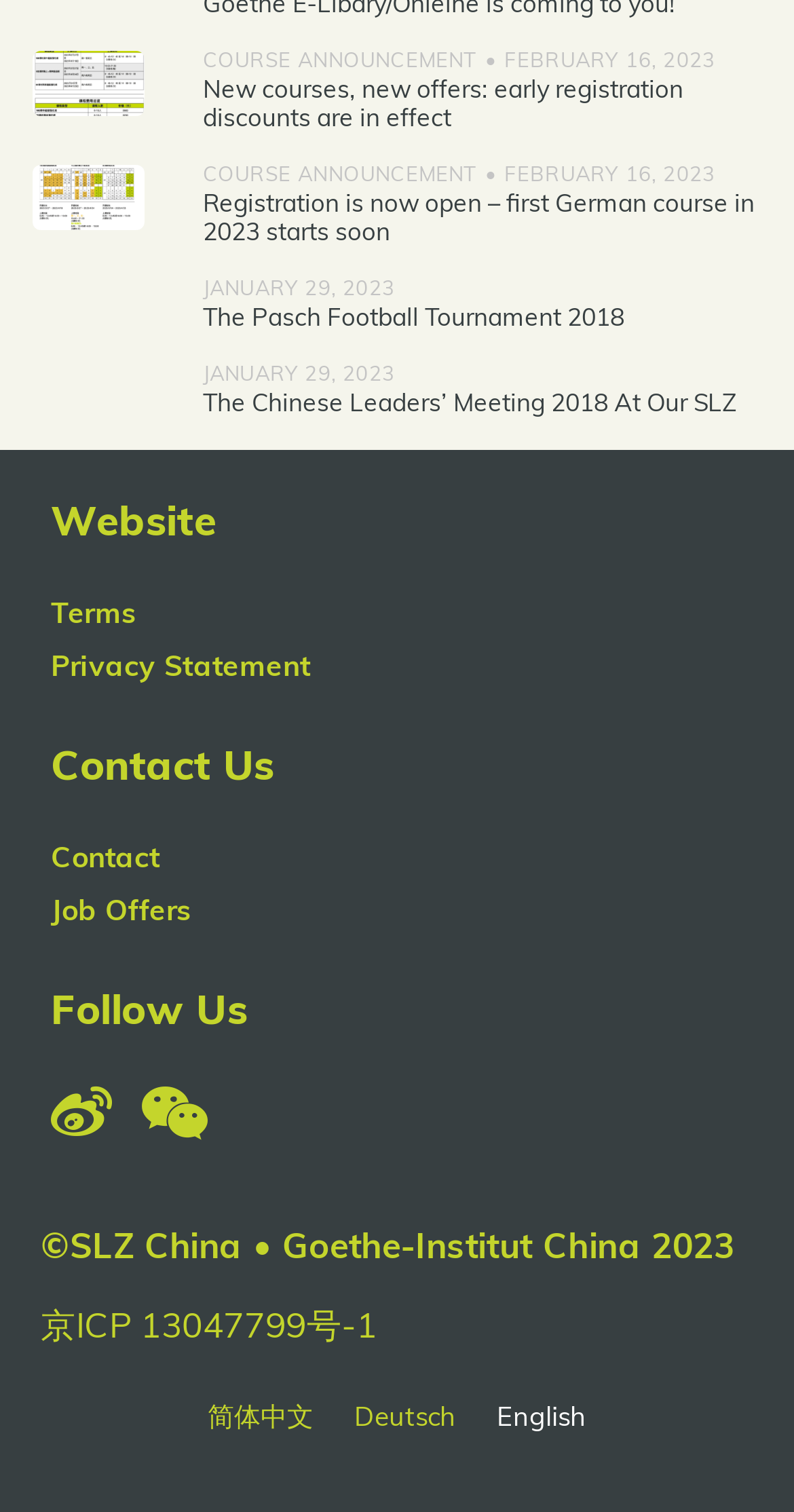Identify the bounding box coordinates for the region to click in order to carry out this instruction: "Read about new courses and offers". Provide the coordinates using four float numbers between 0 and 1, formatted as [left, top, right, bottom].

[0.255, 0.049, 0.86, 0.088]